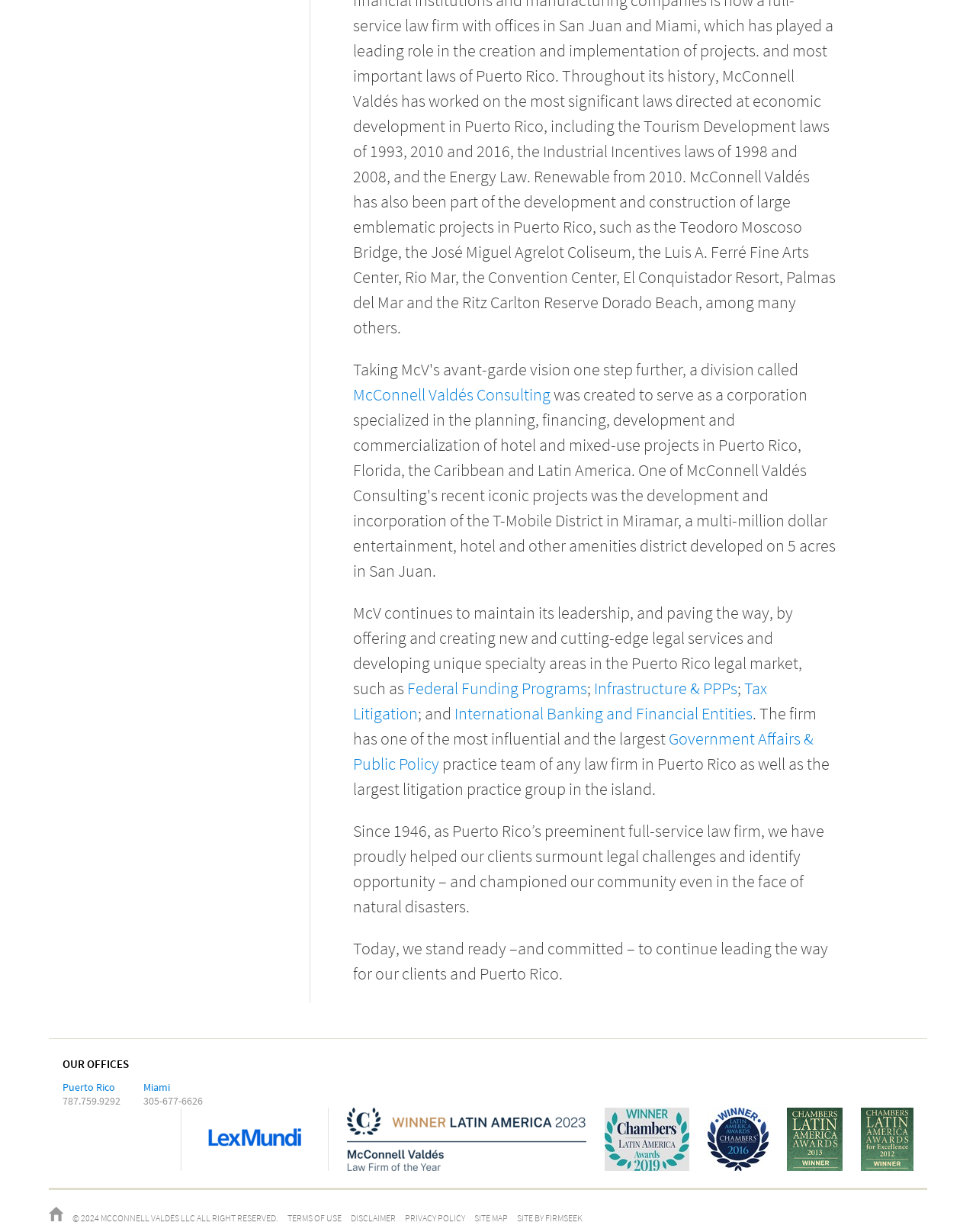Identify the bounding box coordinates of the element that should be clicked to fulfill this task: "Contact the Puerto Rico office". The coordinates should be provided as four float numbers between 0 and 1, i.e., [left, top, right, bottom].

[0.064, 0.877, 0.118, 0.888]